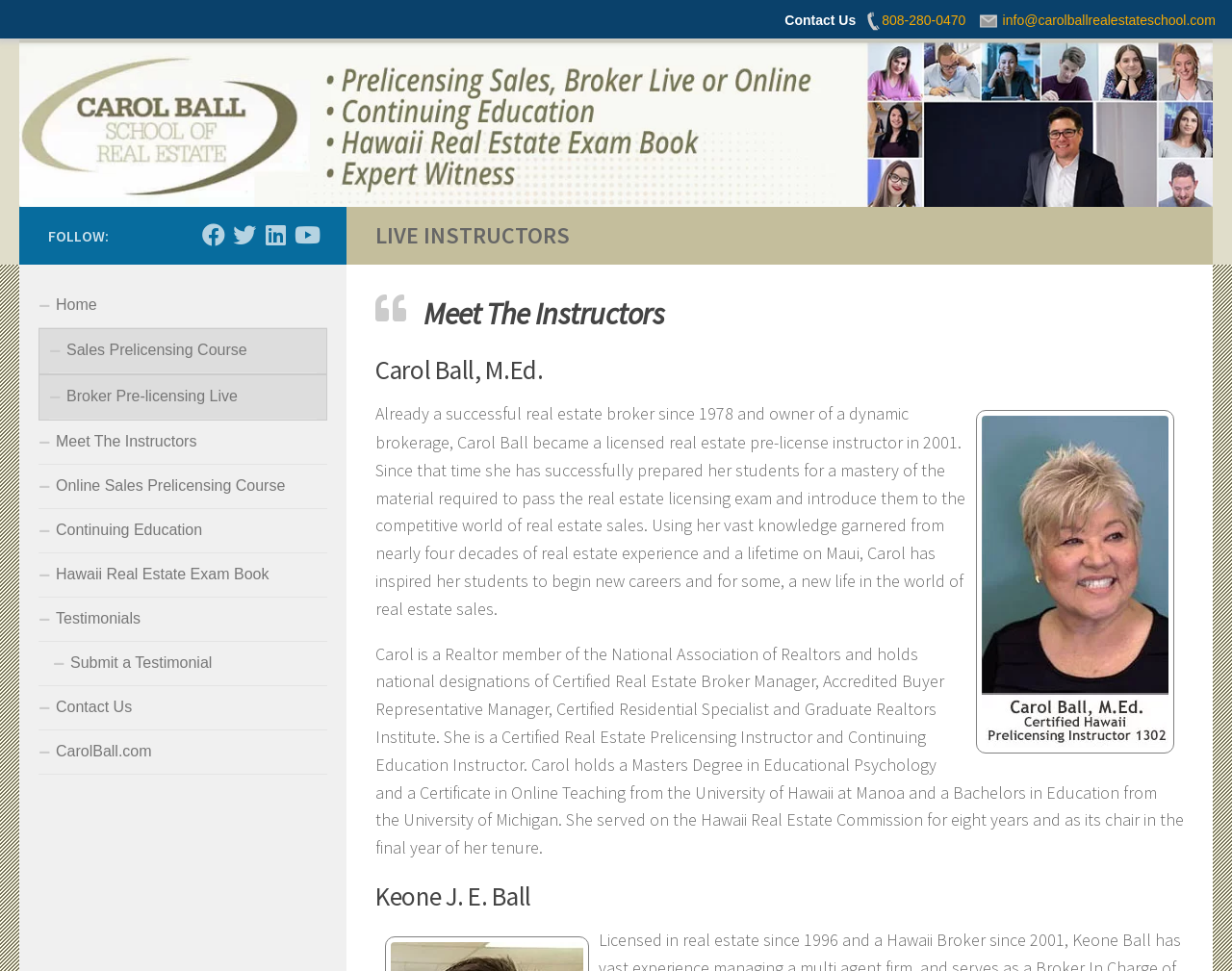Refer to the image and answer the question with as much detail as possible: What is the name of the school?

I found the name of the school by looking at the top of the webpage, where there is a link with the text 'Carol Ball Real Estate School' and an image with the same name.